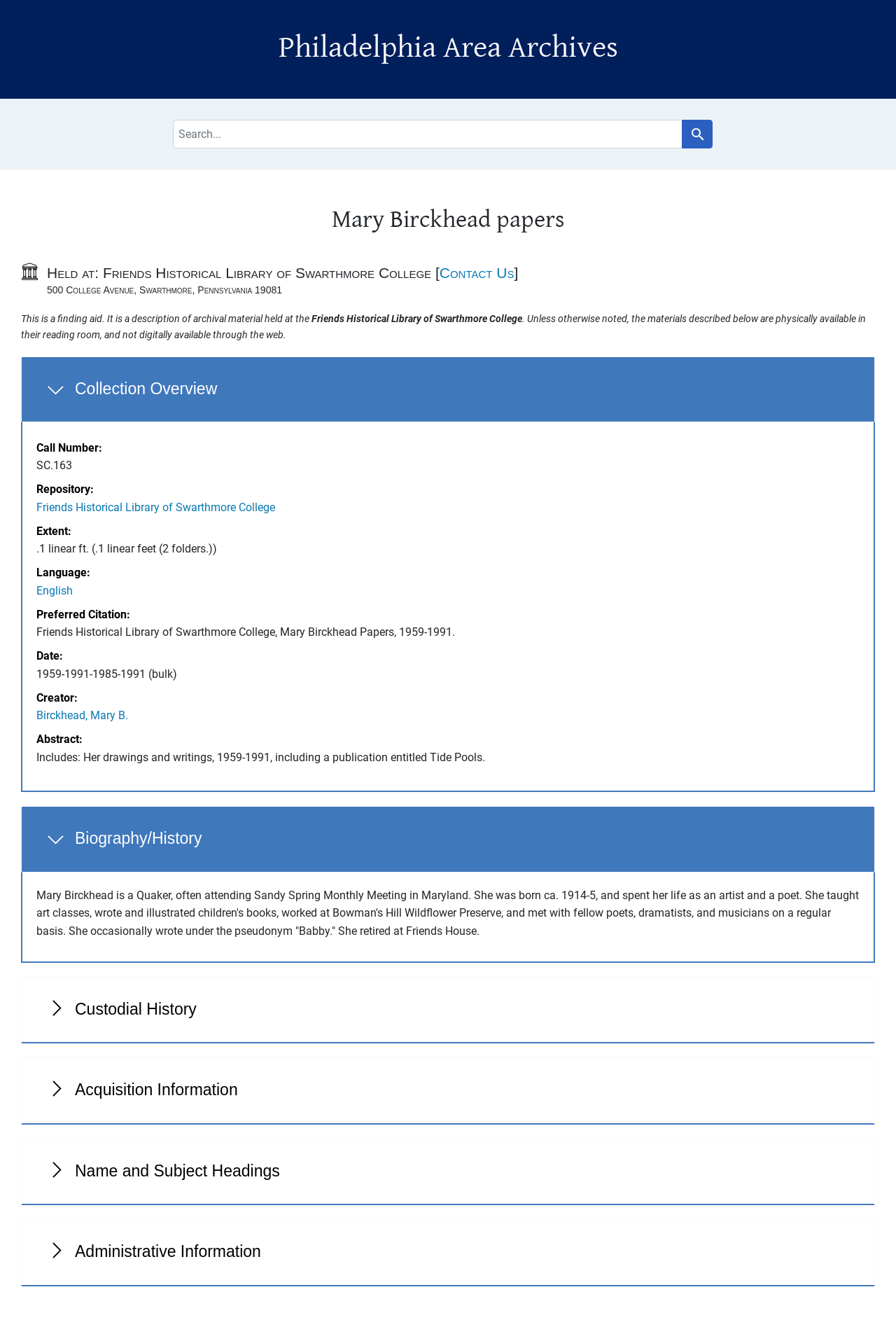Who is the creator of the collection?
Craft a detailed and extensive response to the question.

The creator of the collection can be found in the section 'Collection Overview' of the webpage, where it is stated that the creator of the collection is 'Mary B. Birckhead', indicating that Mary B. Birckhead is the person who created the materials in the collection.